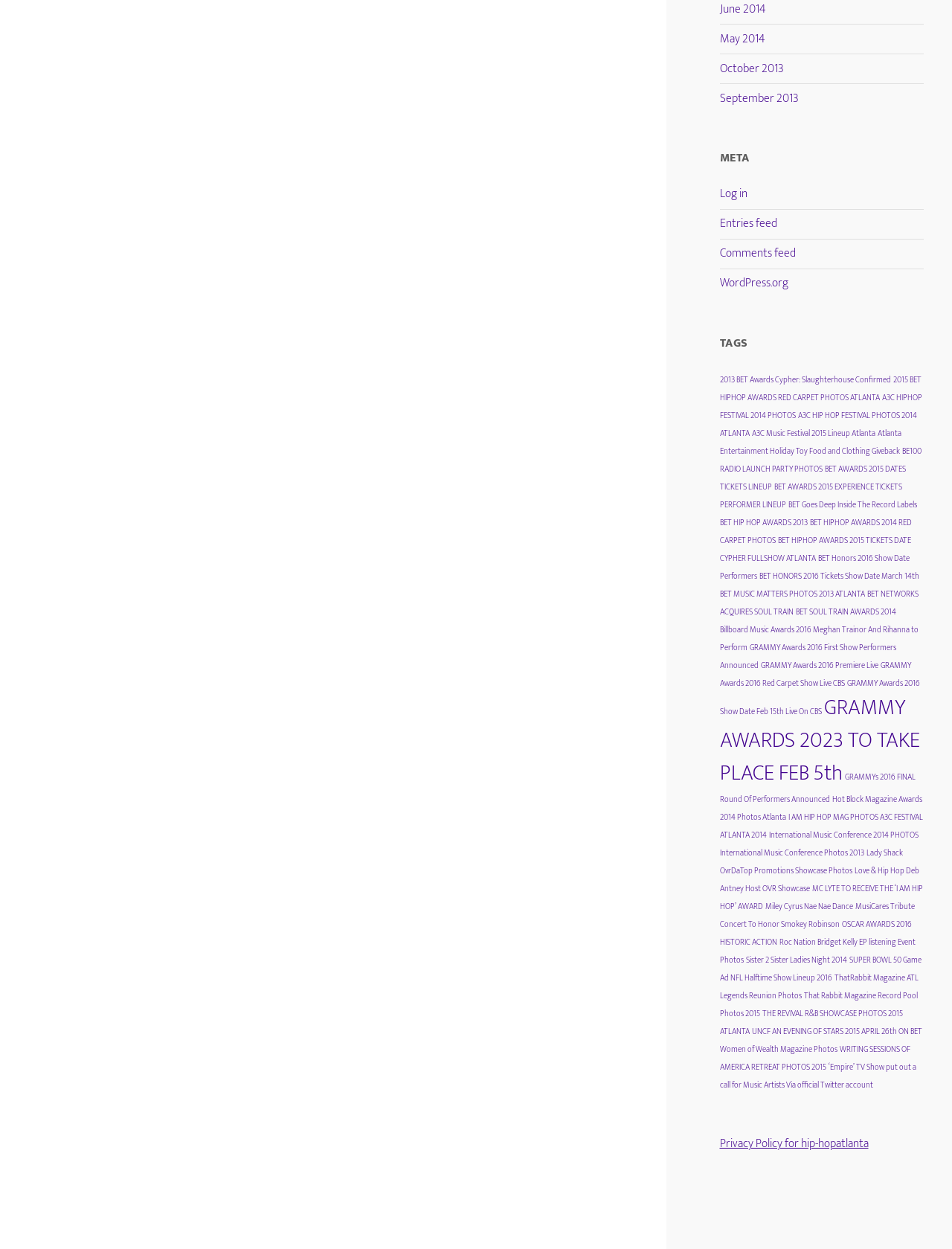Using the webpage screenshot and the element description WordPress.org, determine the bounding box coordinates. Specify the coordinates in the format (top-left x, top-left y, bottom-right x, bottom-right y) with values ranging from 0 to 1.

[0.756, 0.219, 0.828, 0.235]